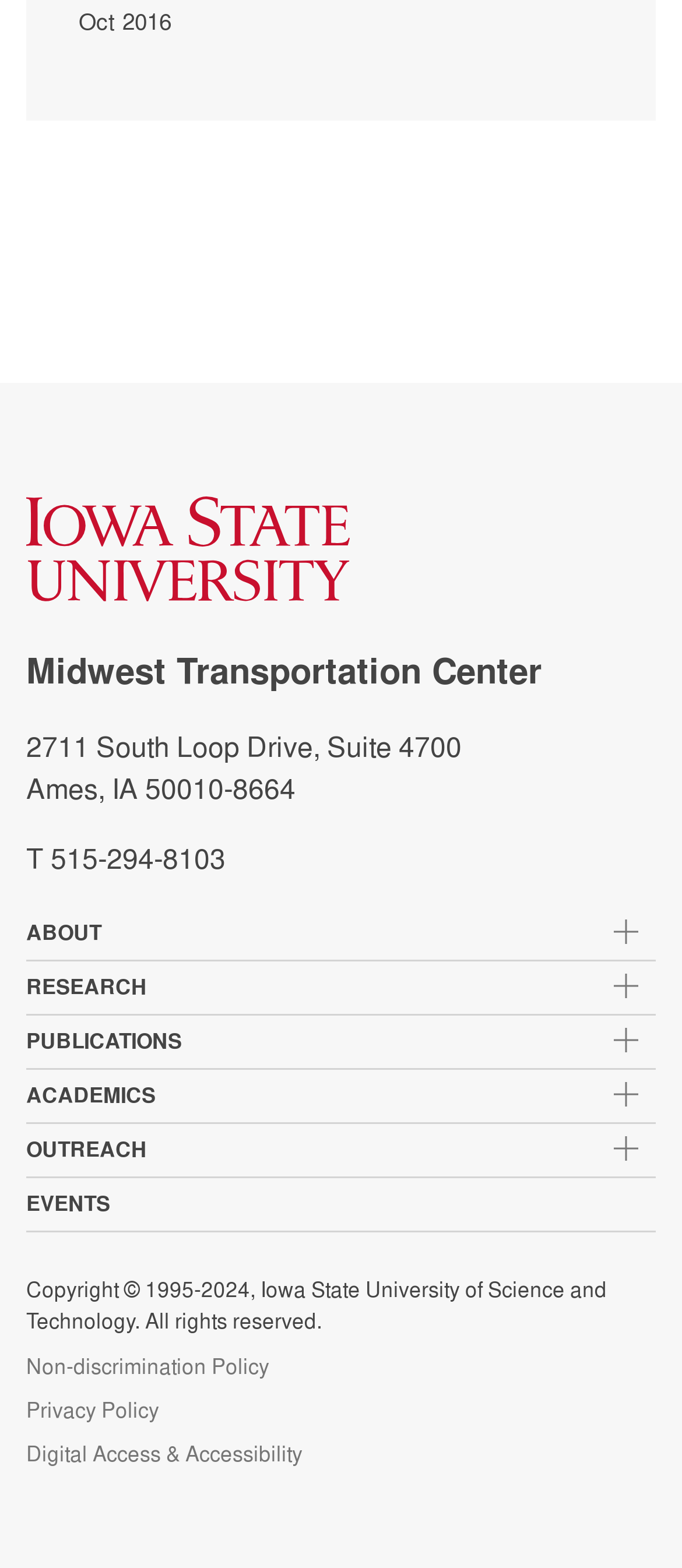How many links are there in the main navigation?
Based on the image content, provide your answer in one word or a short phrase.

6